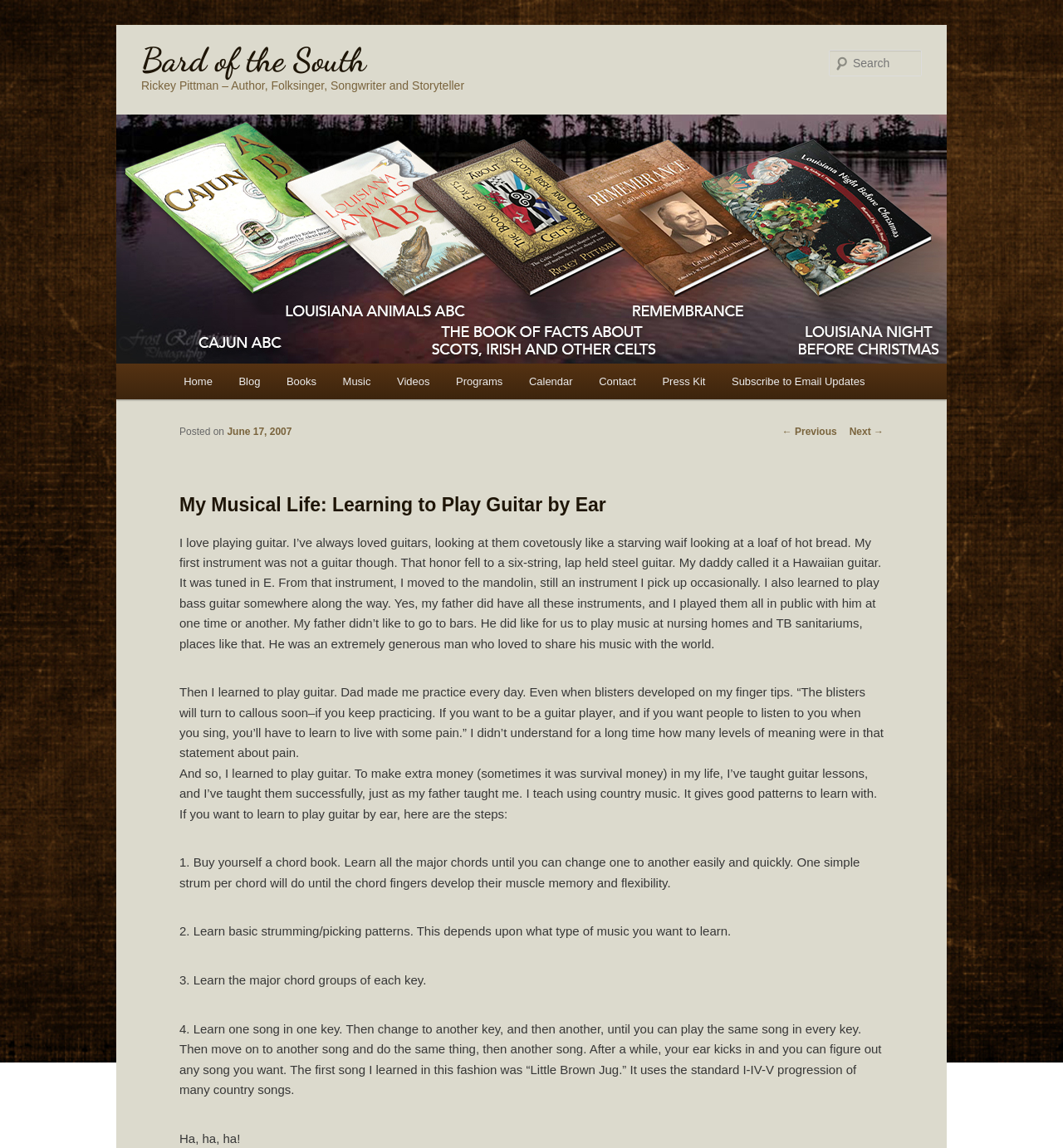Extract the text of the main heading from the webpage.

Bard of the South